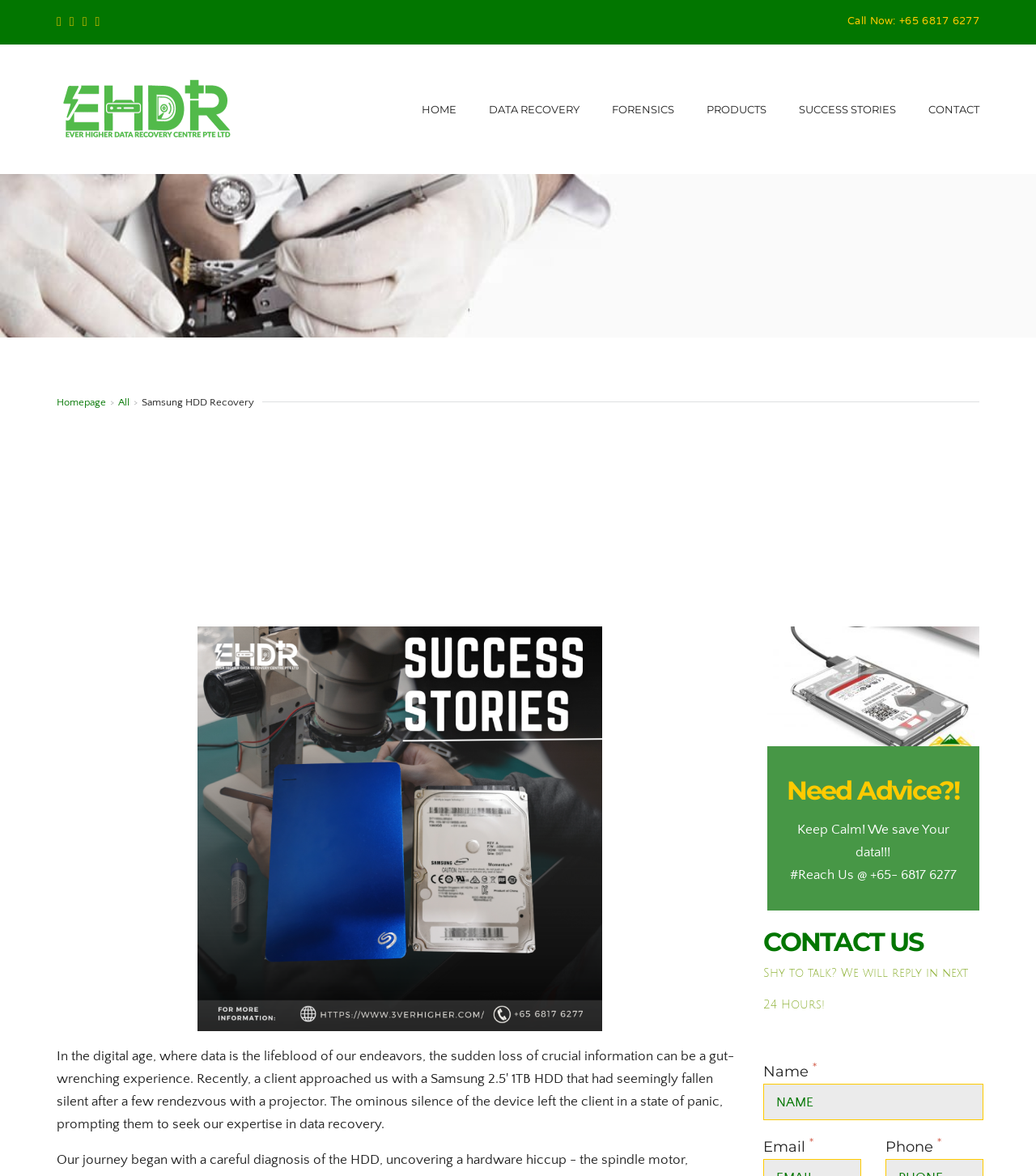Determine the bounding box coordinates of the element's region needed to click to follow the instruction: "Call the phone number". Provide these coordinates as four float numbers between 0 and 1, formatted as [left, top, right, bottom].

[0.818, 0.007, 0.945, 0.03]